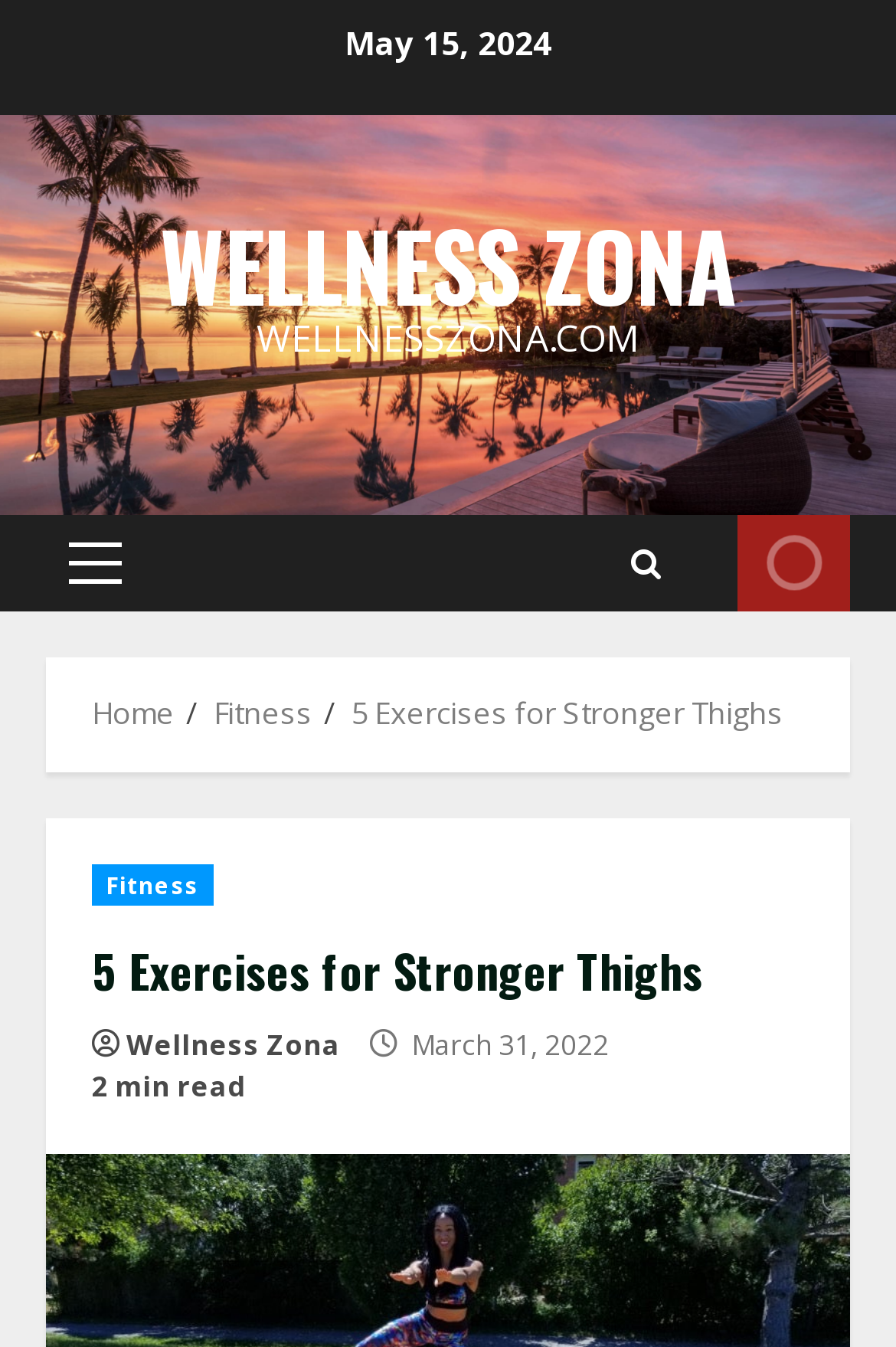Using the information shown in the image, answer the question with as much detail as possible: What is the date of the latest article?

I found the date of the latest article by looking at the static text element that says 'March 31, 2022' which is located below the heading '5 Exercises for Stronger Thighs'.